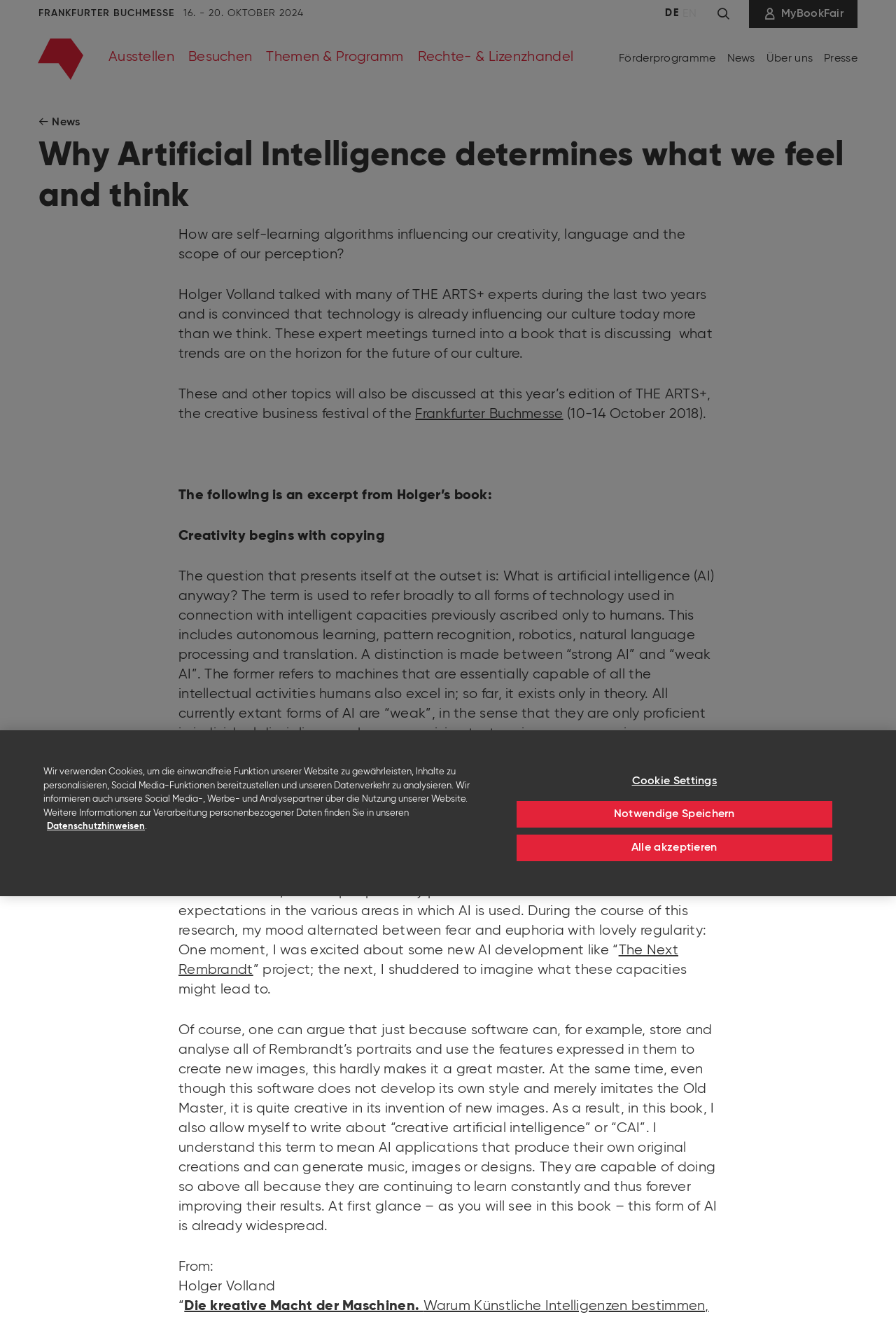Construct a comprehensive description capturing every detail on the webpage.

The webpage is about Artificial Intelligence, specifically its impact on digital revolution, and is related to the Frankfurter Buchmesse event. At the top, there is a navigation menu with links to "Direkt zum Inhalt", "DE", and "EN" language options, as well as a search button and a "MyBookFair" link. Below this, there is a prominent image of the Buchmesse logo.

The main content area is divided into several sections. On the left side, there are links to various topics, including "Ausstellen", "Besuchen", "Themen & Programm", "Rechte- & Lizenzhandel", "Förderprogramme", "News", and "Über uns". On the right side, there is a news section with a heading "Why Artificial Intelligence determines what we feel and think" and several paragraphs of text discussing the impact of AI on creativity, language, and culture.

The text is written by Holger Volland, who has spoken with experts and conducted research on AI. The article discusses how AI is influencing our culture, including the development of self-learning algorithms and their impact on our perception. It also mentions the creative business festival THE ARTS+ and the Frankfurter Buchmesse event.

At the bottom of the page, there is a cookie banner with buttons to adjust cookie settings, accept necessary cookies, or accept all cookies.